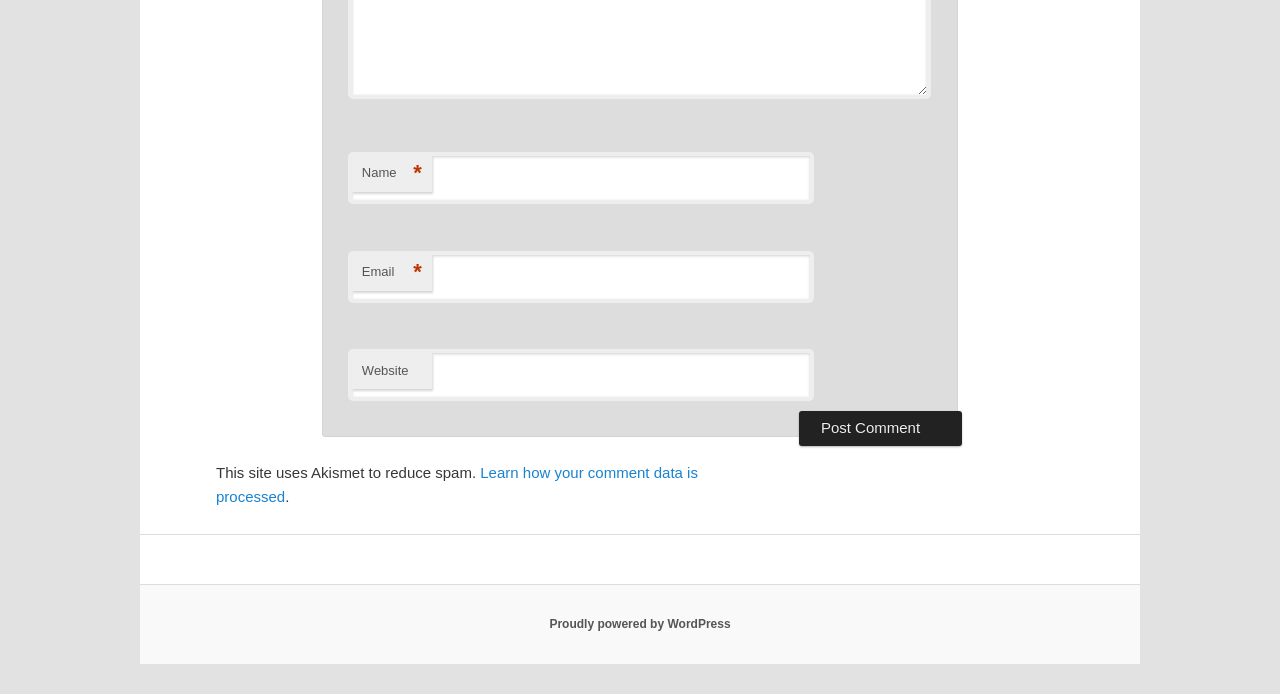What is the 'Email' field used for?
Based on the screenshot, provide a one-word or short-phrase response.

To enter email